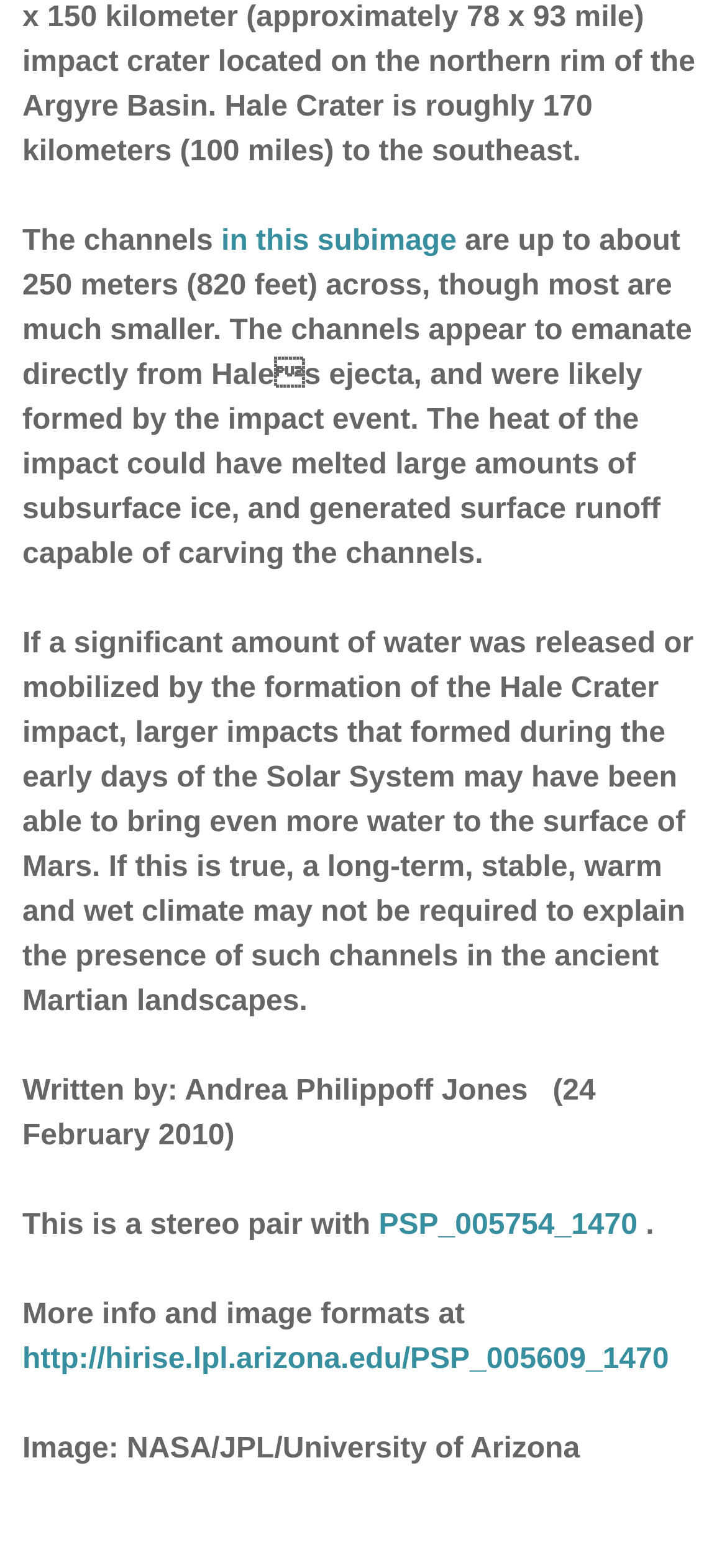Please analyze the image and give a detailed answer to the question:
What is the relation between Hale Crater and the channels?

The text states that the channels appear to emanate directly from Hale's ejecta, indicating a direct relation between the Hale Crater and the formation of the channels.